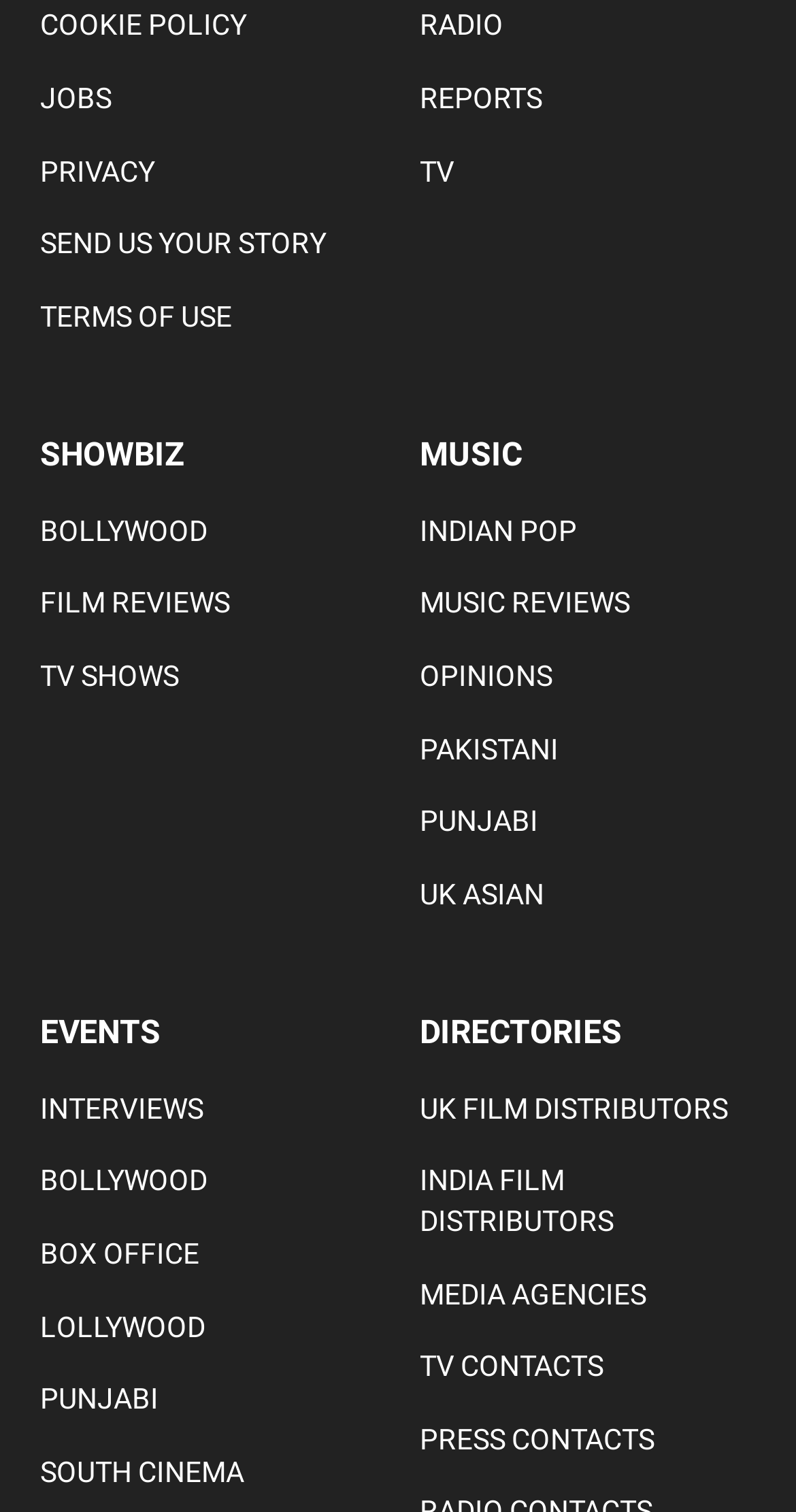Using the information in the image, give a detailed answer to the following question: What are the two main categories of entertainment featured on this website?

The webpage has two prominent headings, 'SHOWBIZ' and 'MUSIC', which suggest that these are the two main categories of entertainment featured on the website.